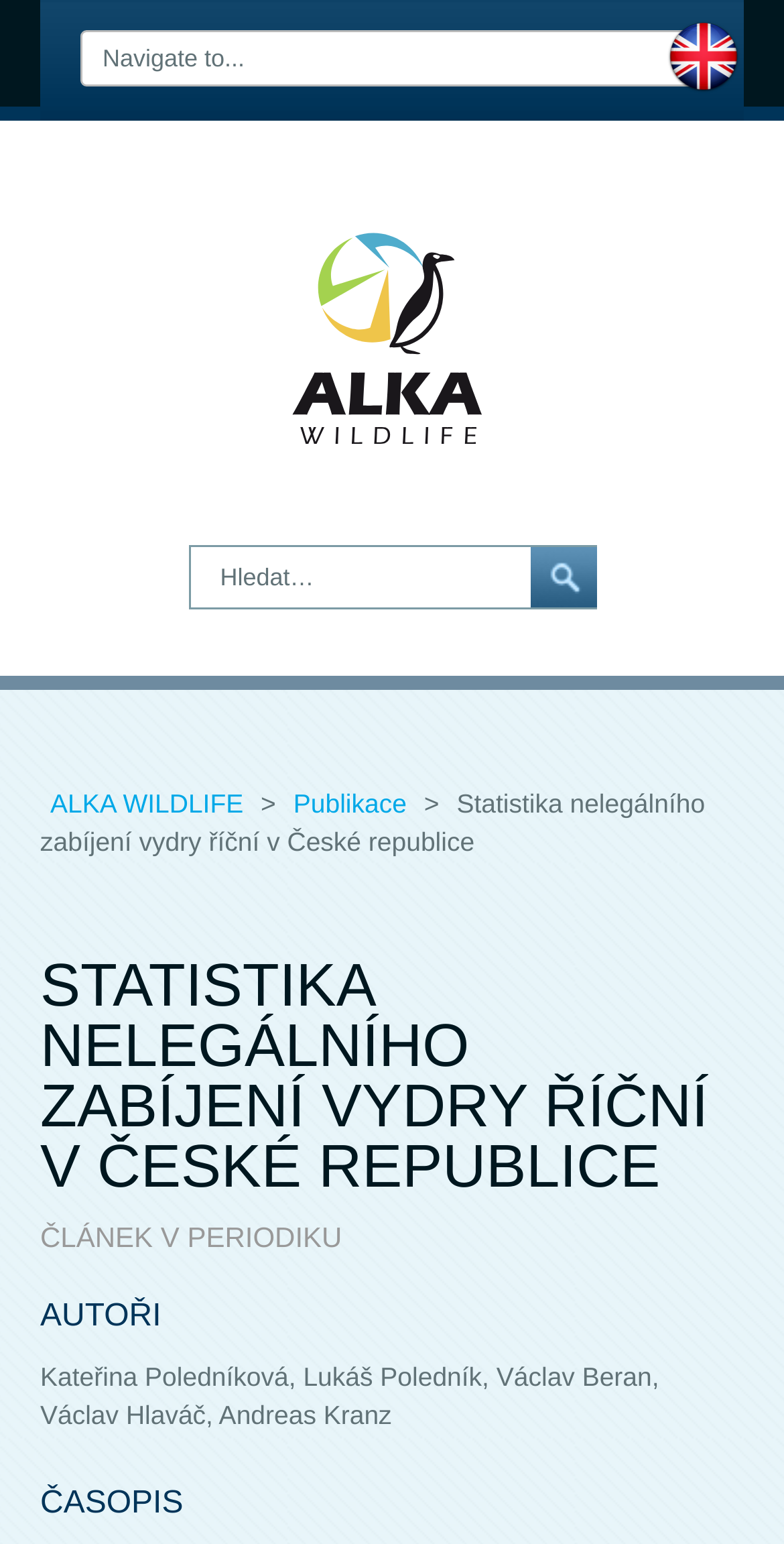Identify and provide the bounding box coordinates of the UI element described: "ALKA Wildlife". The coordinates should be formatted as [left, top, right, bottom], with each number being a float between 0 and 1.

[0.051, 0.511, 0.333, 0.53]